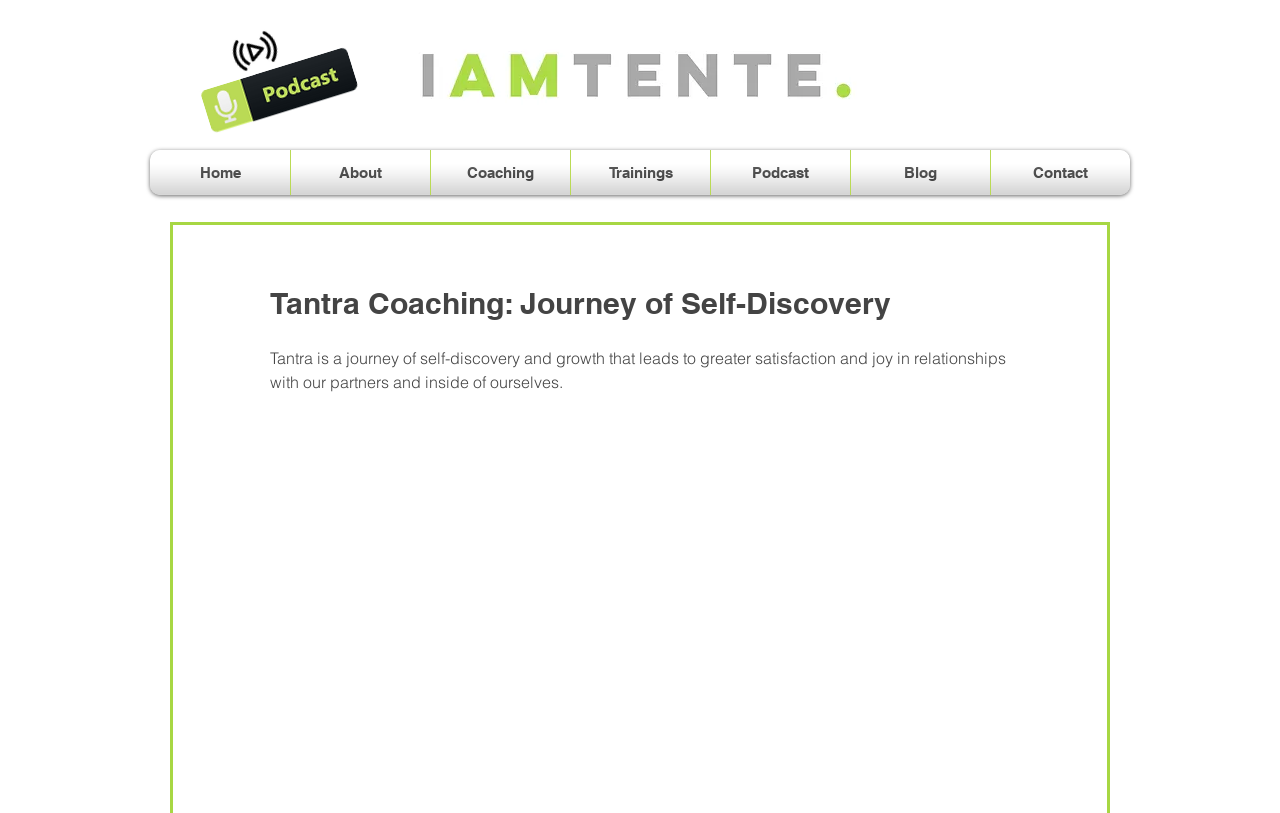Summarize the webpage in an elaborate manner.

The webpage is about Tantra coaching, focusing on self-discovery and growth. At the top left, there are two identical links and images labeled "Podcast for men", positioned closely together. Below these, there is a horizontal navigation bar with several links, including "Home", "About", "Coaching", "Trainings", "Podcast", "Blog", and "Contact". 

The main content area is headed by a title "Tantra Coaching: Journey of Self-Discovery", which is centered near the top of the page. Below this title, there is a paragraph of text that describes Tantra as a journey of self-discovery and growth, leading to greater satisfaction and joy in relationships.